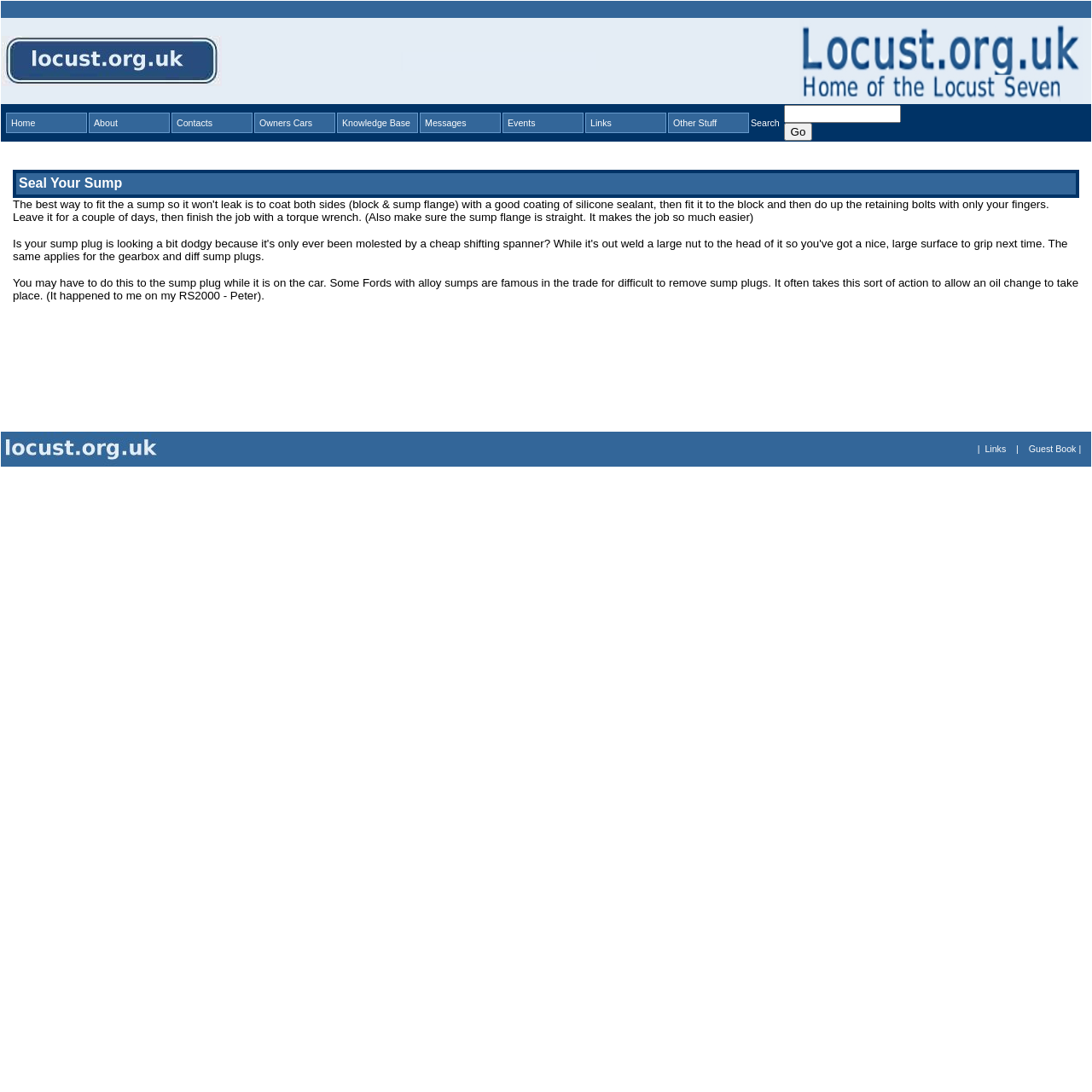Observe the image and answer the following question in detail: What are the other sections available on the webpage?

In addition to the main content, the webpage has links to other sections, including 'Links' and 'Guest Book', which are likely to provide additional resources or functionality related to Locust and Hornet Kit Cars.